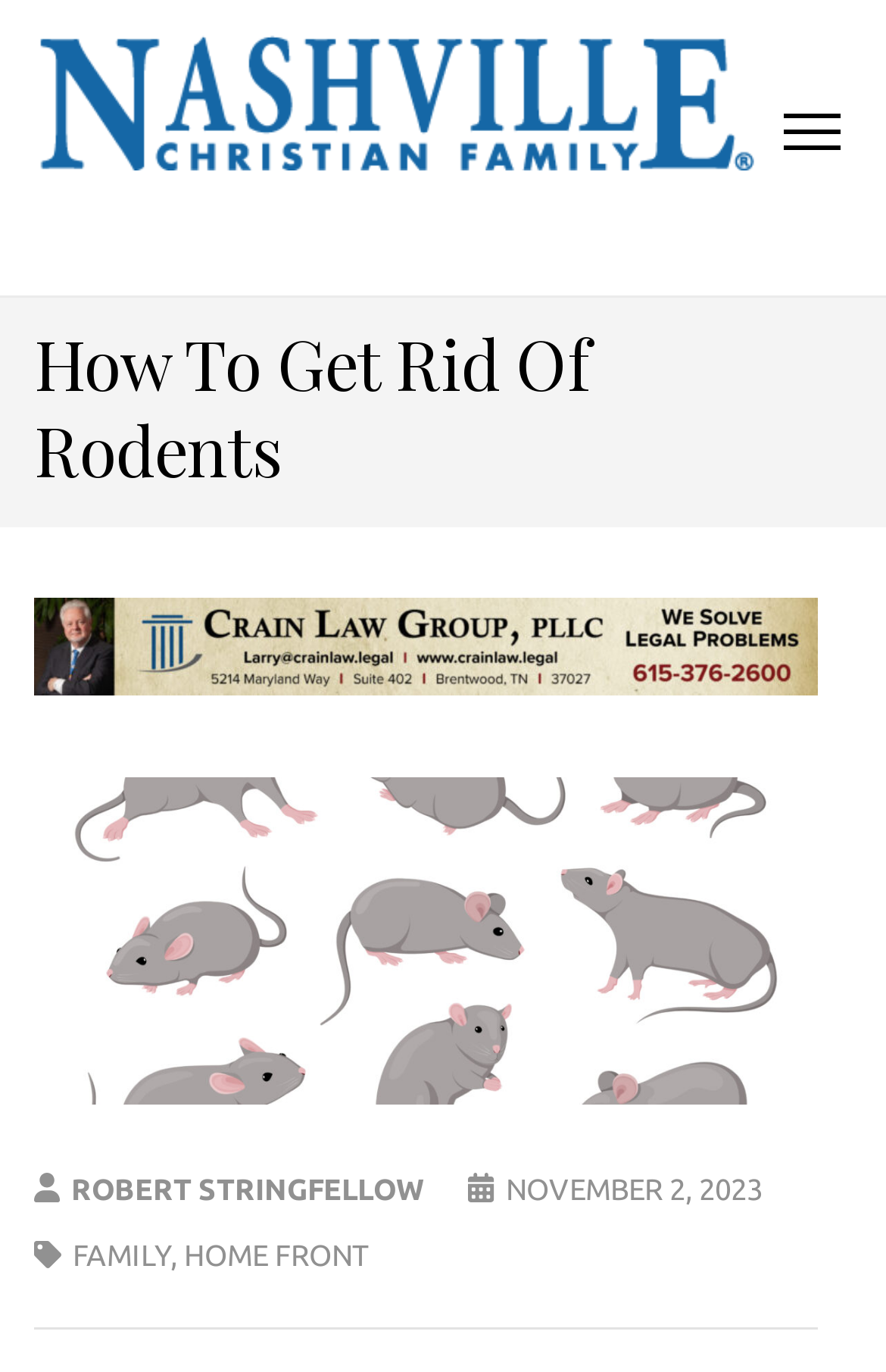Answer the question with a single word or phrase: 
What is the main topic of the article?

How To Get Rid Of Rodents